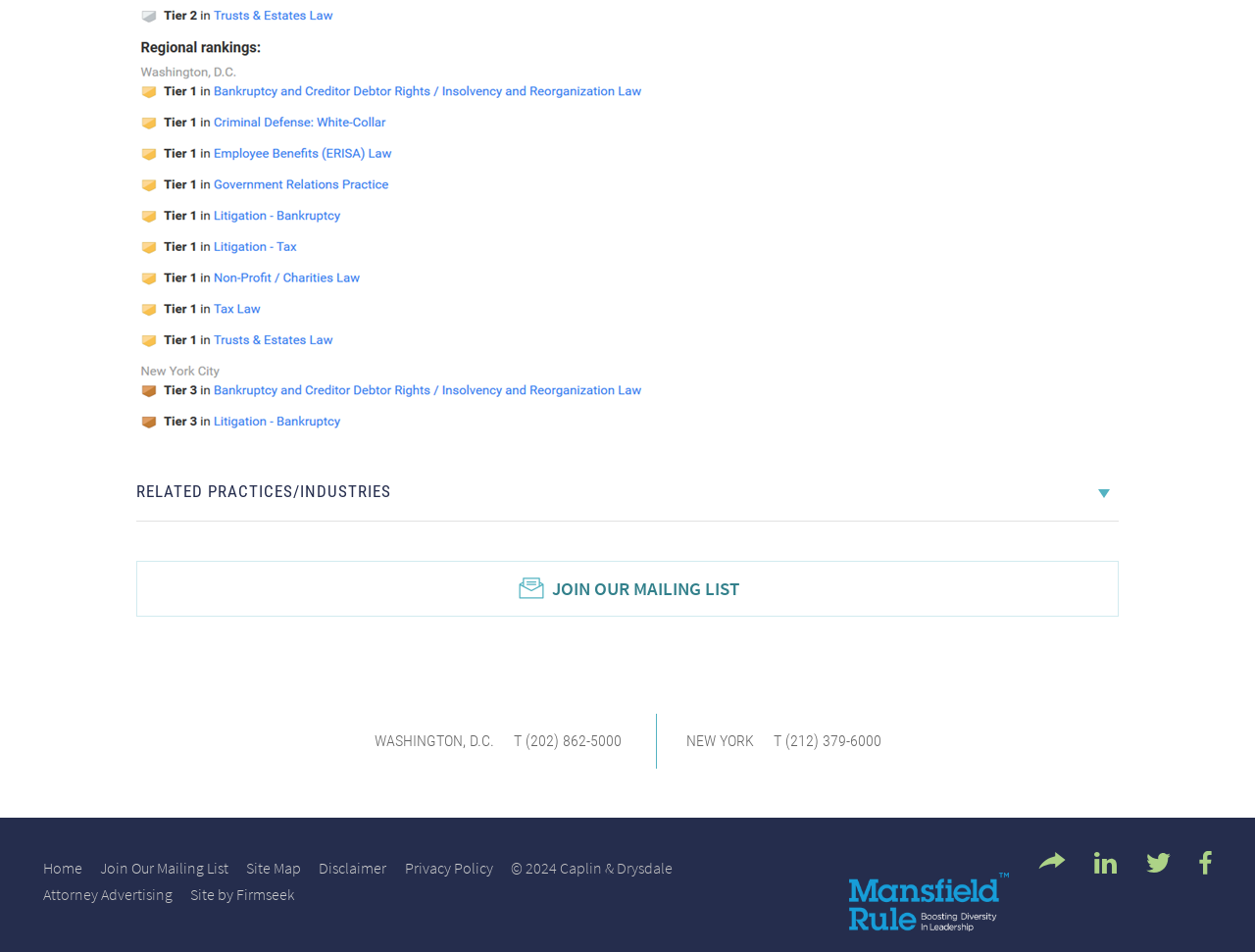How many social media icons are present?
Offer a detailed and full explanation in response to the question.

I counted the social media icons at the bottom right corner of the webpage and found three icons: LinkedIn, Twitter, and Facebook.